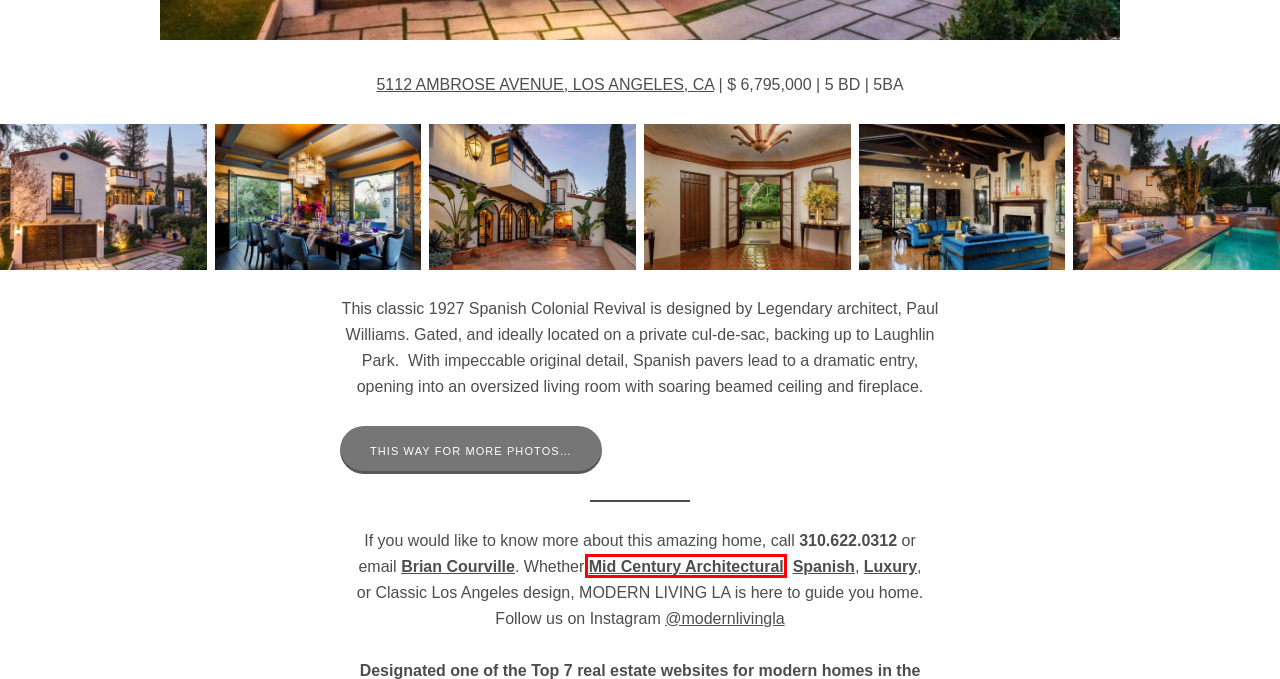Given a webpage screenshot with a red bounding box around a particular element, identify the best description of the new webpage that will appear after clicking on the element inside the red bounding box. Here are the candidates:
A. SPANISH — Modern Living LA
B. A RARE & CLASSIC HOLLYWOOD COLLECTOR'S PIECE IN PRIME LOS FELIZ — Modern Living LA
C. MID CENTURY MODERN — Modern Living LA
D. CONTACT US — Modern Living LA
E. CURATED HOMES — Modern Living LA
F. SELLING — Modern Living LA
G. LUXURY HOMES | ESTATES — Modern Living LA
H. MODERN LIVING LA — Modern Living LA

C